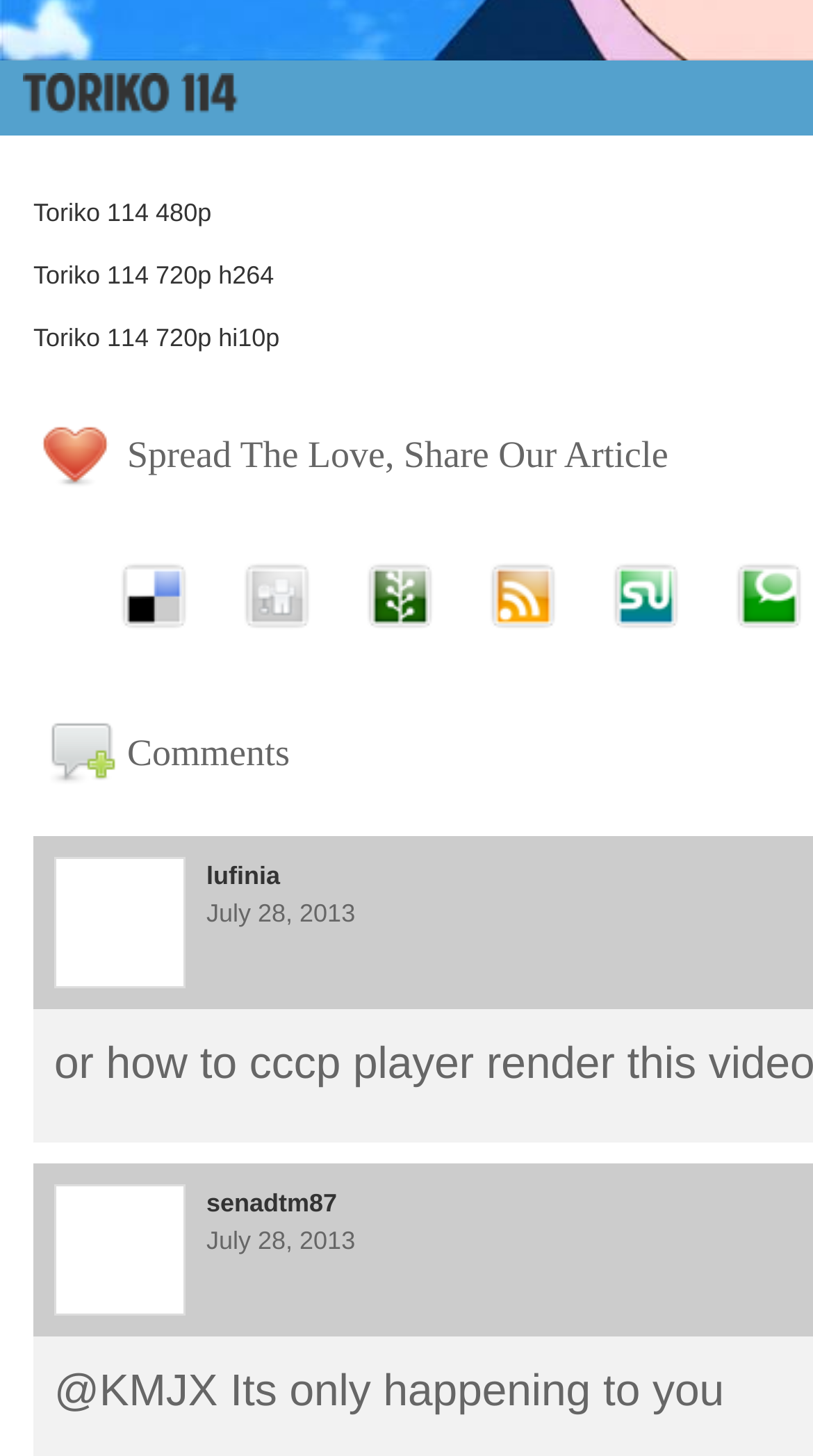Locate the bounding box coordinates of the area you need to click to fulfill this instruction: 'Check senadtm87's profile'. The coordinates must be in the form of four float numbers ranging from 0 to 1: [left, top, right, bottom].

[0.254, 0.816, 0.415, 0.836]